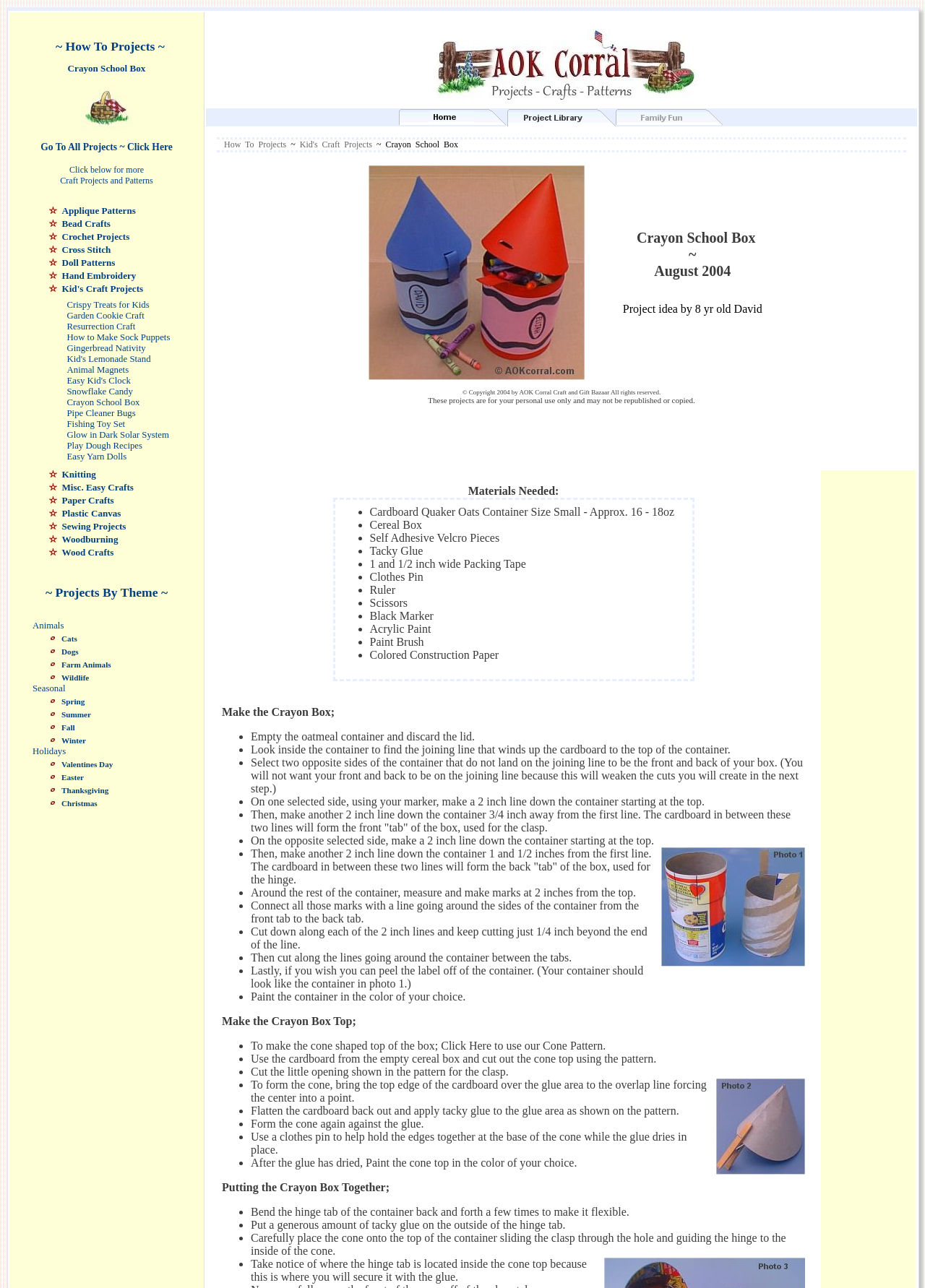What is the last project listed on the webpage?
Give a comprehensive and detailed explanation for the question.

The last project listed on the webpage is 'Wood Crafts', which is a link to a webpage with wood craft projects and patterns.